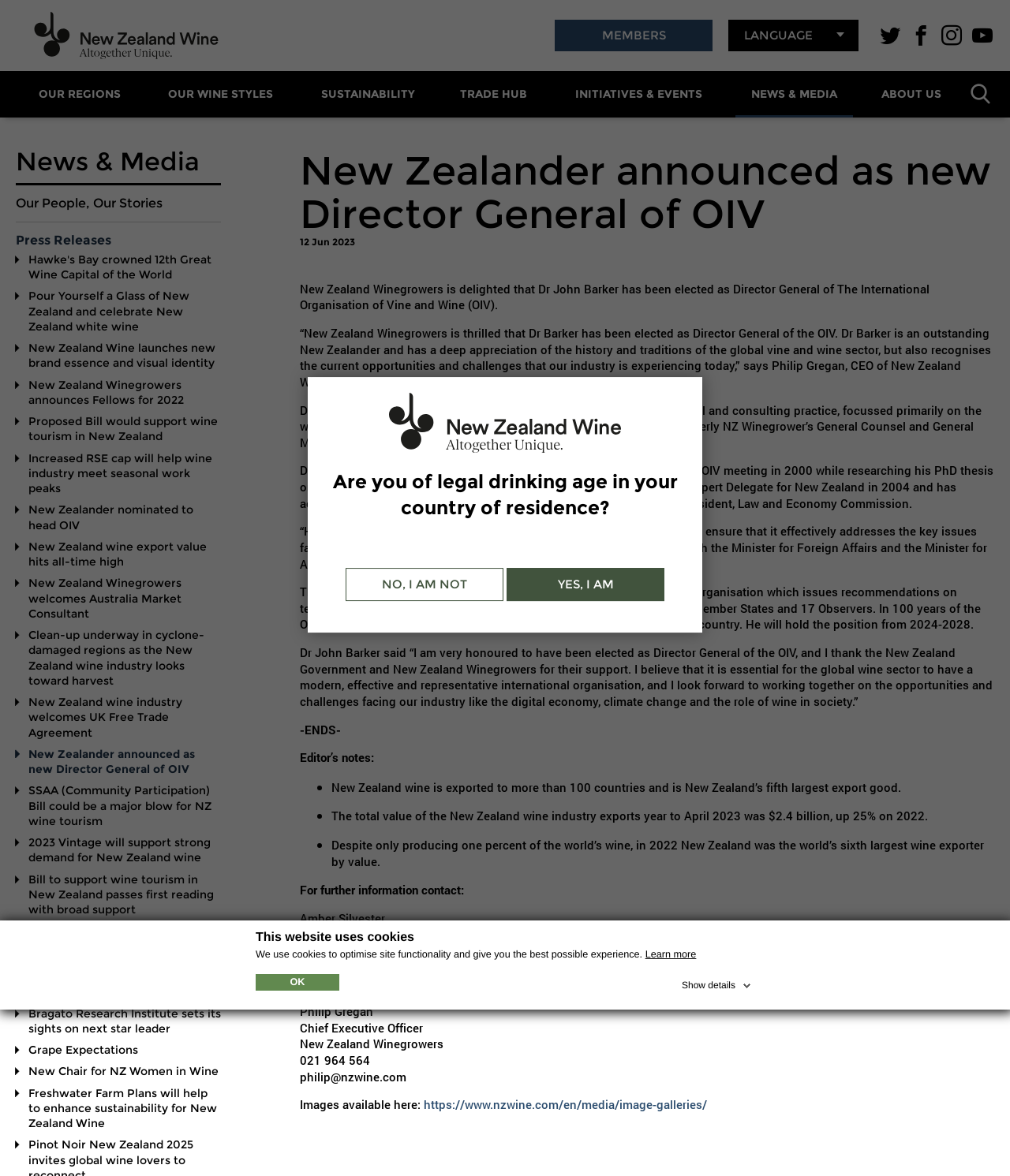Identify the bounding box coordinates of the clickable region required to complete the instruction: "Follow us on Twitter". The coordinates should be given as four float numbers within the range of 0 and 1, i.e., [left, top, right, bottom].

[0.87, 0.02, 0.893, 0.04]